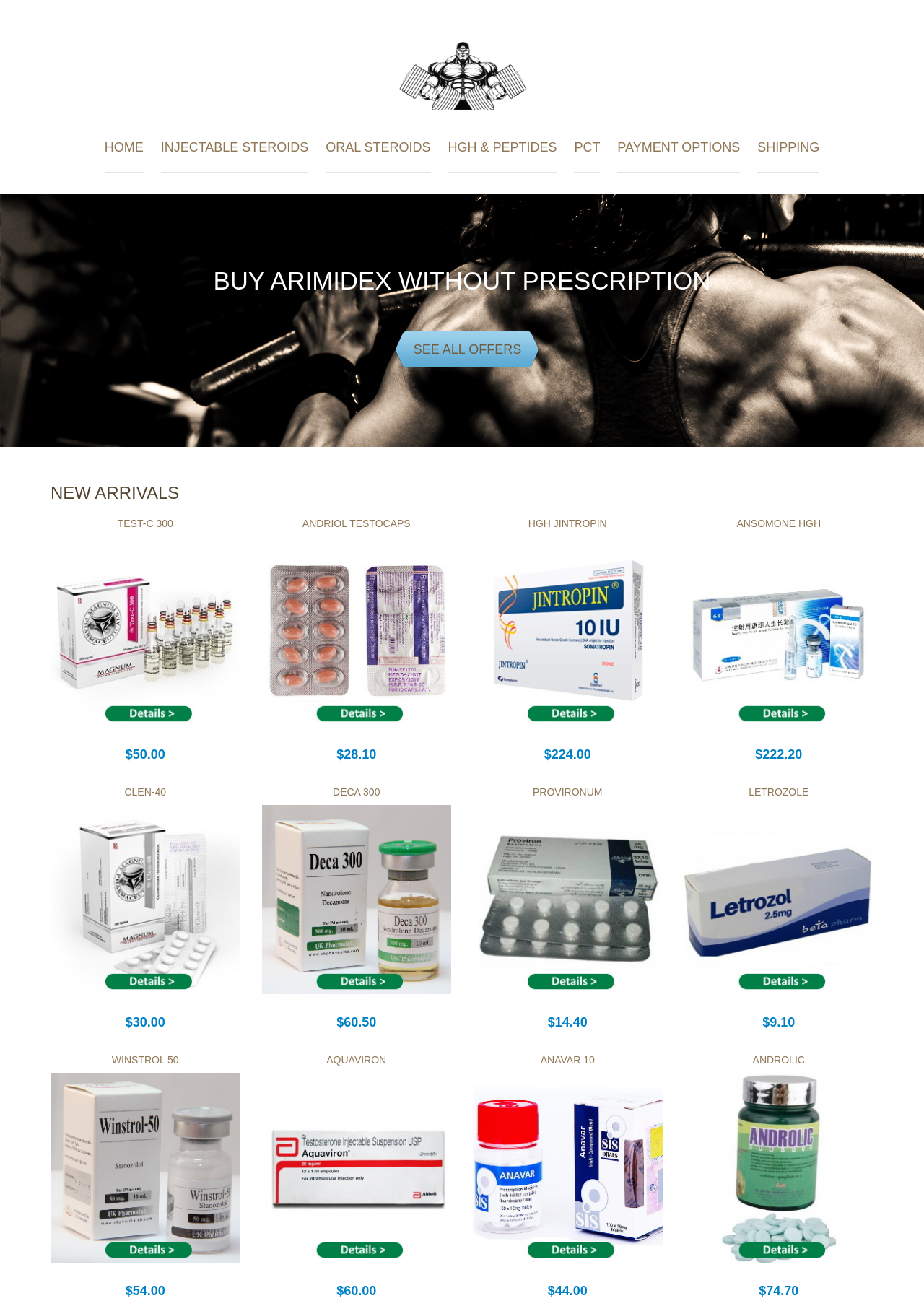Answer the question below using just one word or a short phrase: 
How many products are listed on this webpage?

12